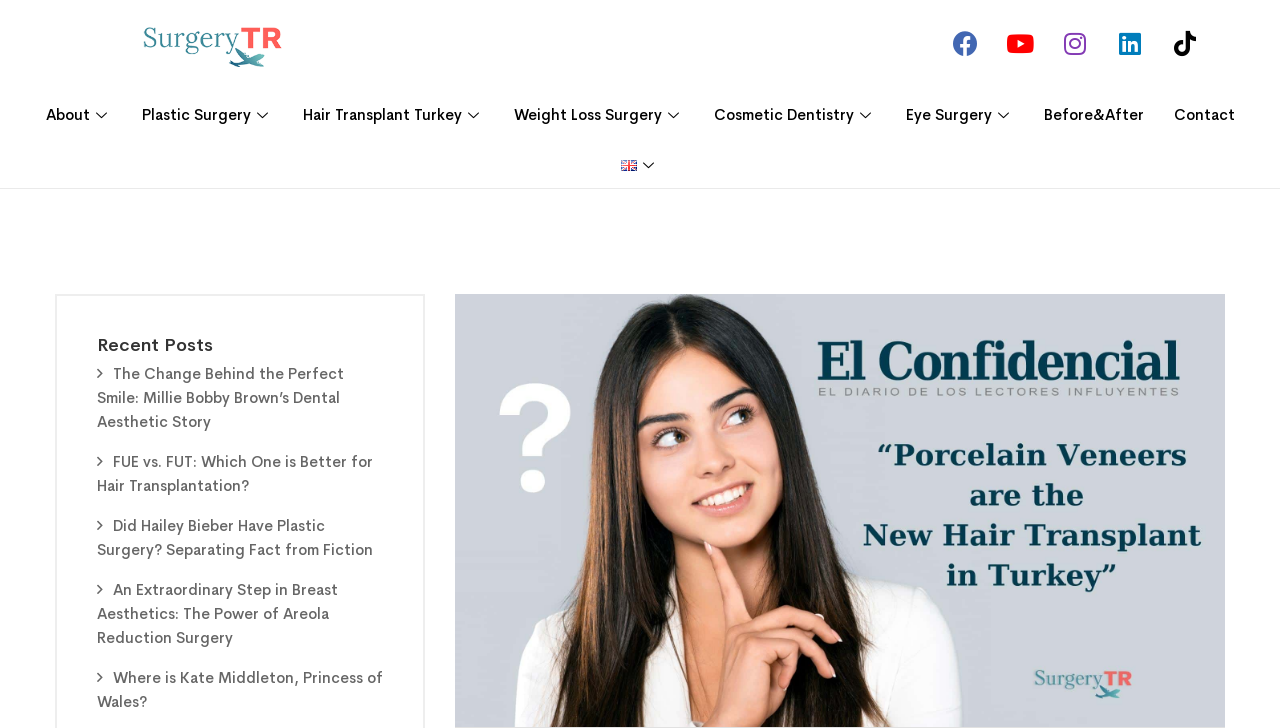Find the bounding box coordinates for the HTML element described in this sentence: "Eye Surgery". Provide the coordinates as four float numbers between 0 and 1, in the format [left, top, right, bottom].

[0.696, 0.12, 0.804, 0.197]